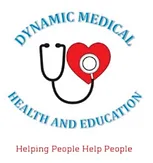Craft a detailed explanation of the image.

The image features the logo of "Dynamic Medical Health and Education." At the center, a stylized stethoscope forms the shape of a heart, symbolizing care and medical expertise. The name "DYNAMIC MEDICAL HEALTH AND EDUCATION" archs above the heart in a bold, clear font, conveying a focus on health and educational services. Below the main logo, the slogan "Helping People Help People" emphasizes the organization's commitment to community support and health education. This design effectively communicates the organization's mission to provide accessible healthcare and educational resources.